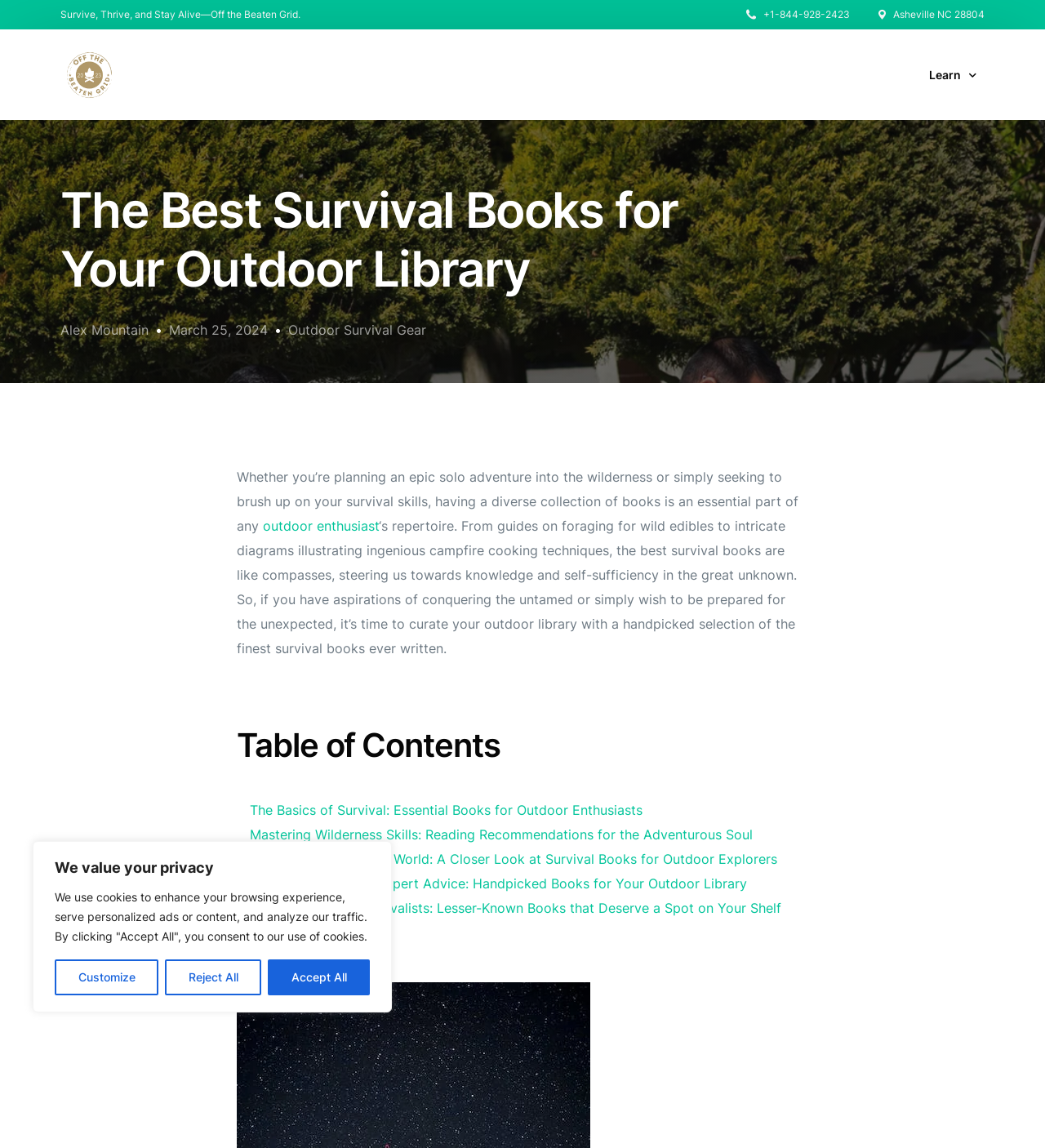Who is the author of the article?
Based on the visual details in the image, please answer the question thoroughly.

I determined the author of the article by looking at the byline 'Alex Mountain' below the heading 'The Best Survival Books for Your Outdoor Library'.